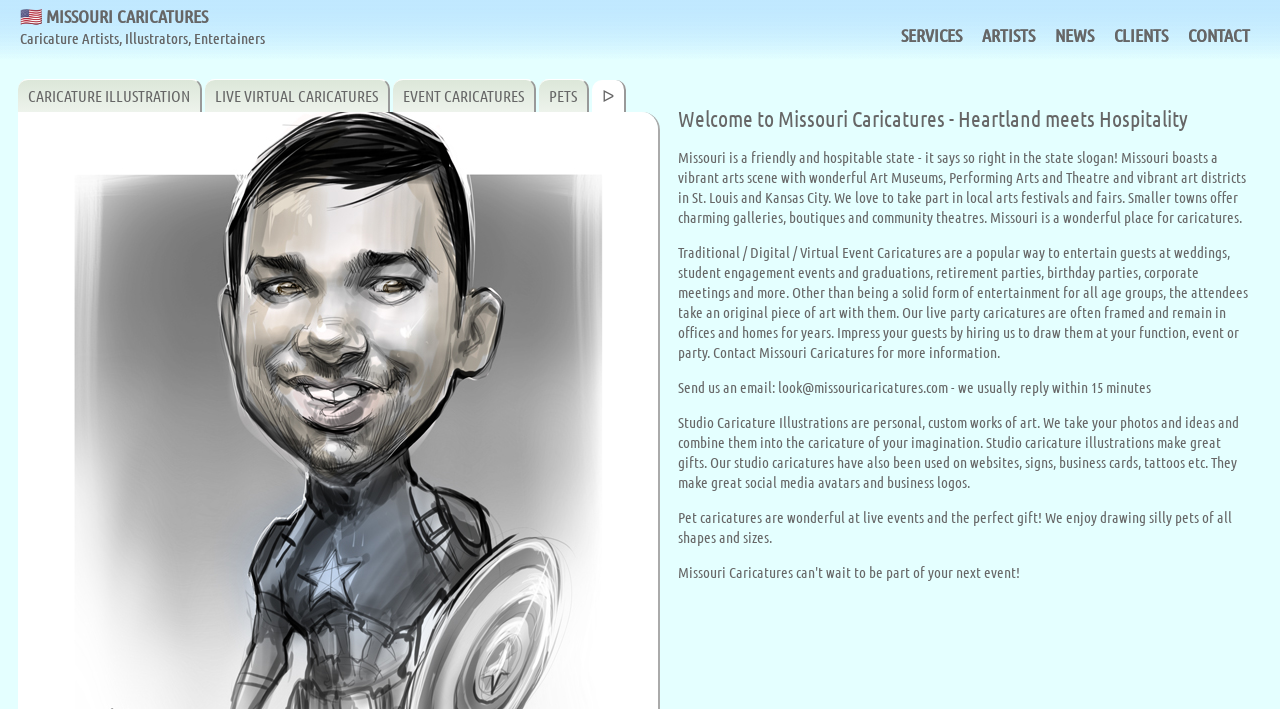Can you find the bounding box coordinates for the element to click on to achieve the instruction: "View 'ARTISTS' page"?

[0.767, 0.034, 0.809, 0.065]